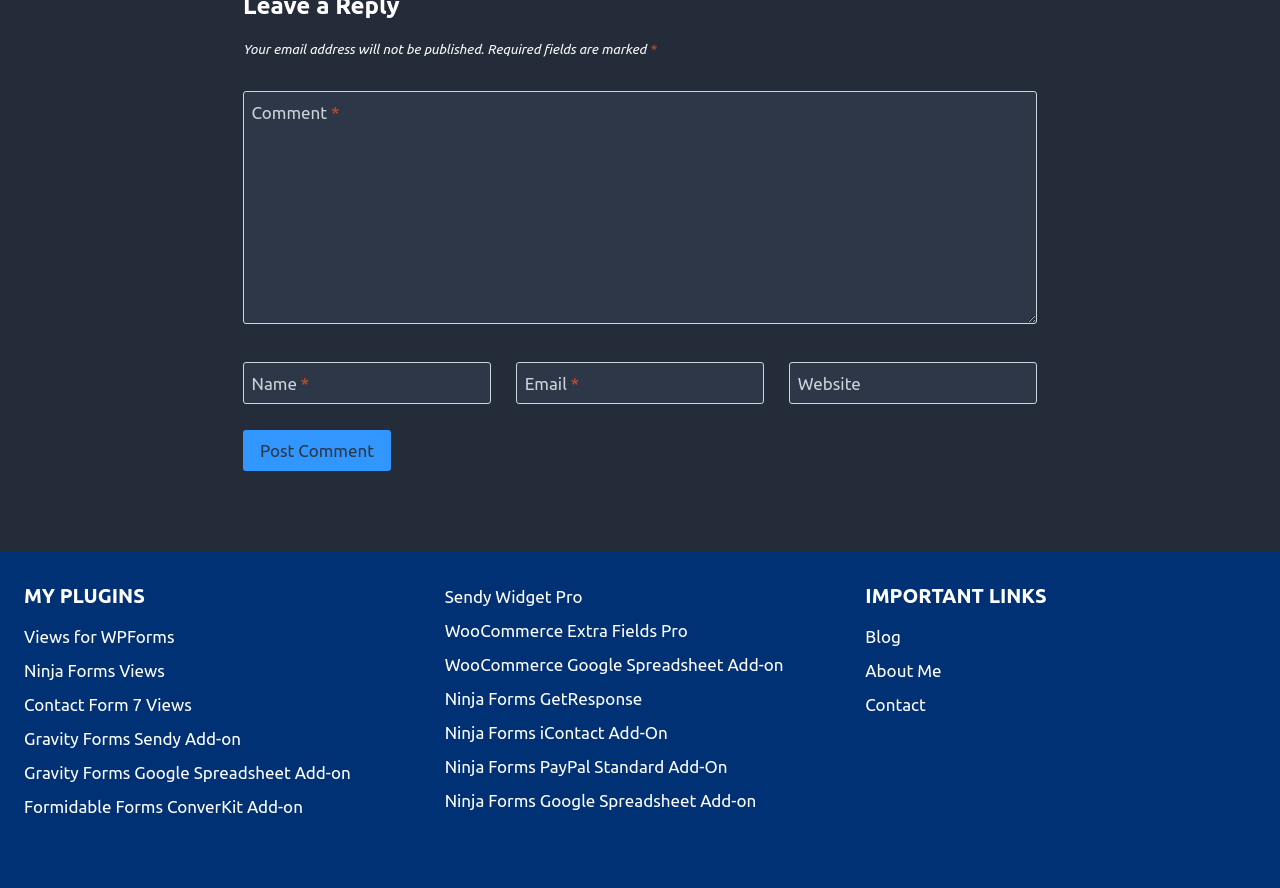Answer succinctly with a single word or phrase:
How many headings are there?

2